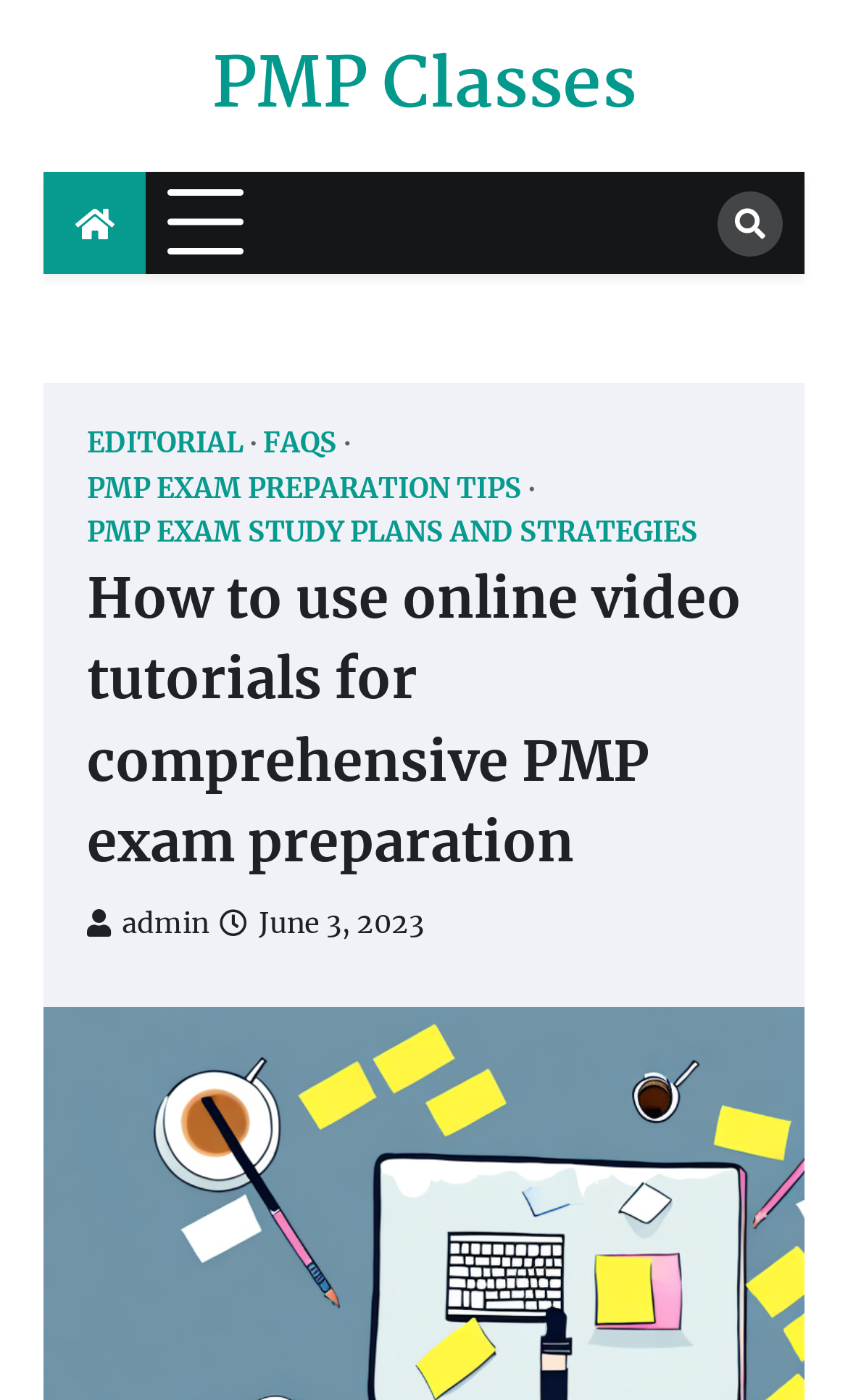Find the bounding box coordinates for the HTML element specified by: "Tweede Kamer".

None